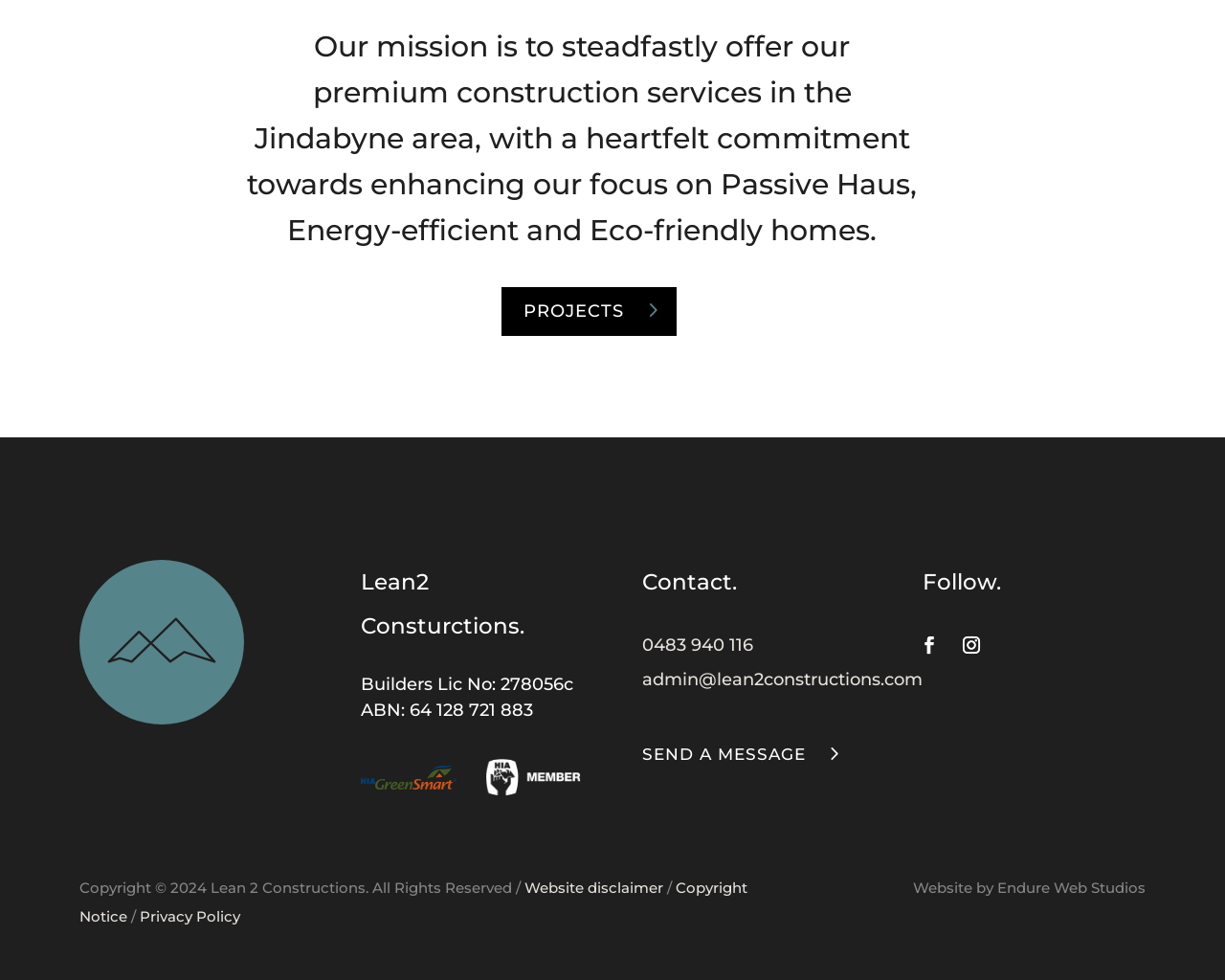Given the webpage screenshot and the description, determine the bounding box coordinates (top-left x, top-left y, bottom-right x, bottom-right y) that define the location of the UI element matching this description: admin@lean2constructions.com

[0.524, 0.683, 0.753, 0.704]